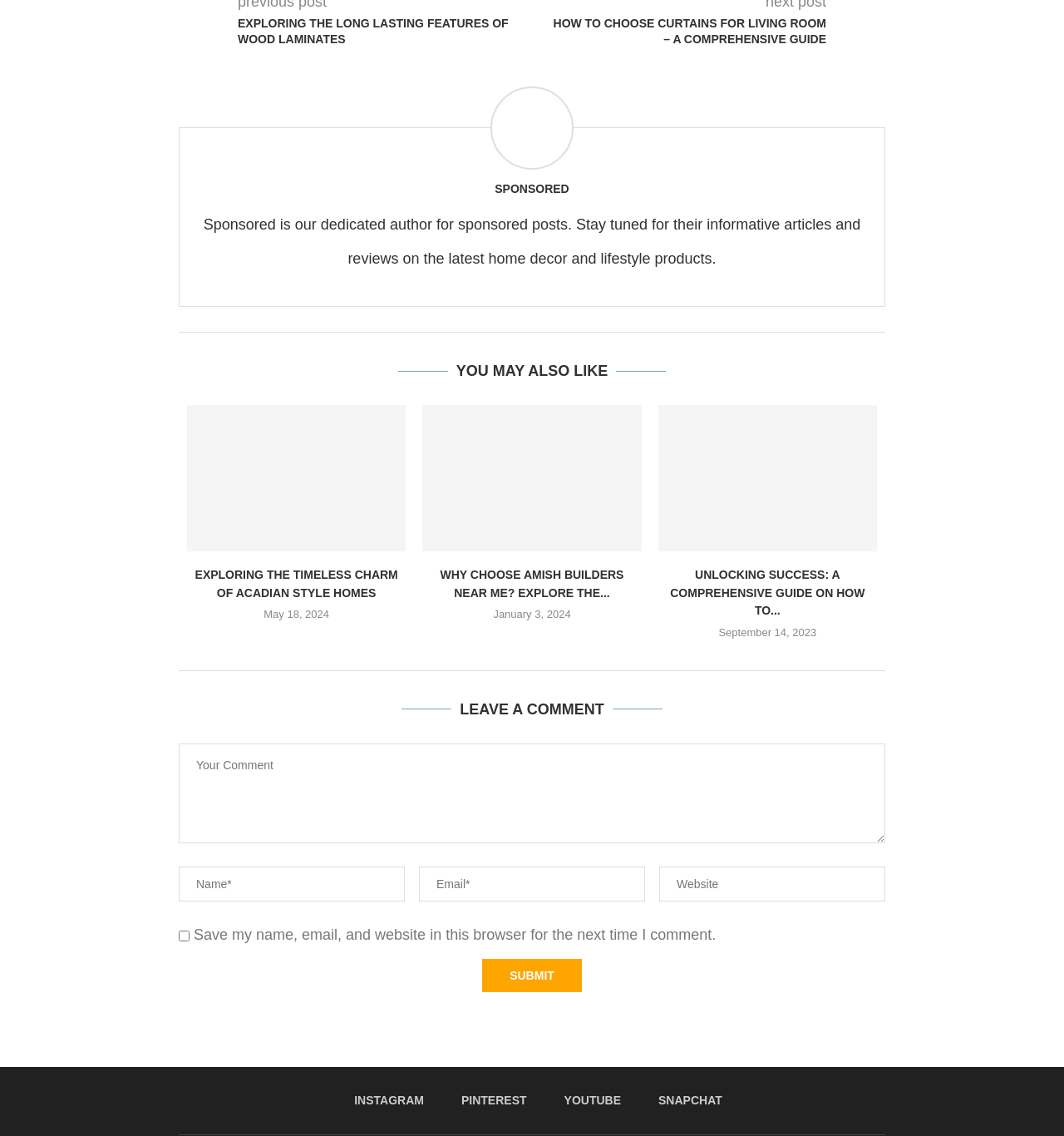Could you specify the bounding box coordinates for the clickable section to complete the following instruction: "Visit the Instagram page"?

[0.321, 0.961, 0.398, 0.976]